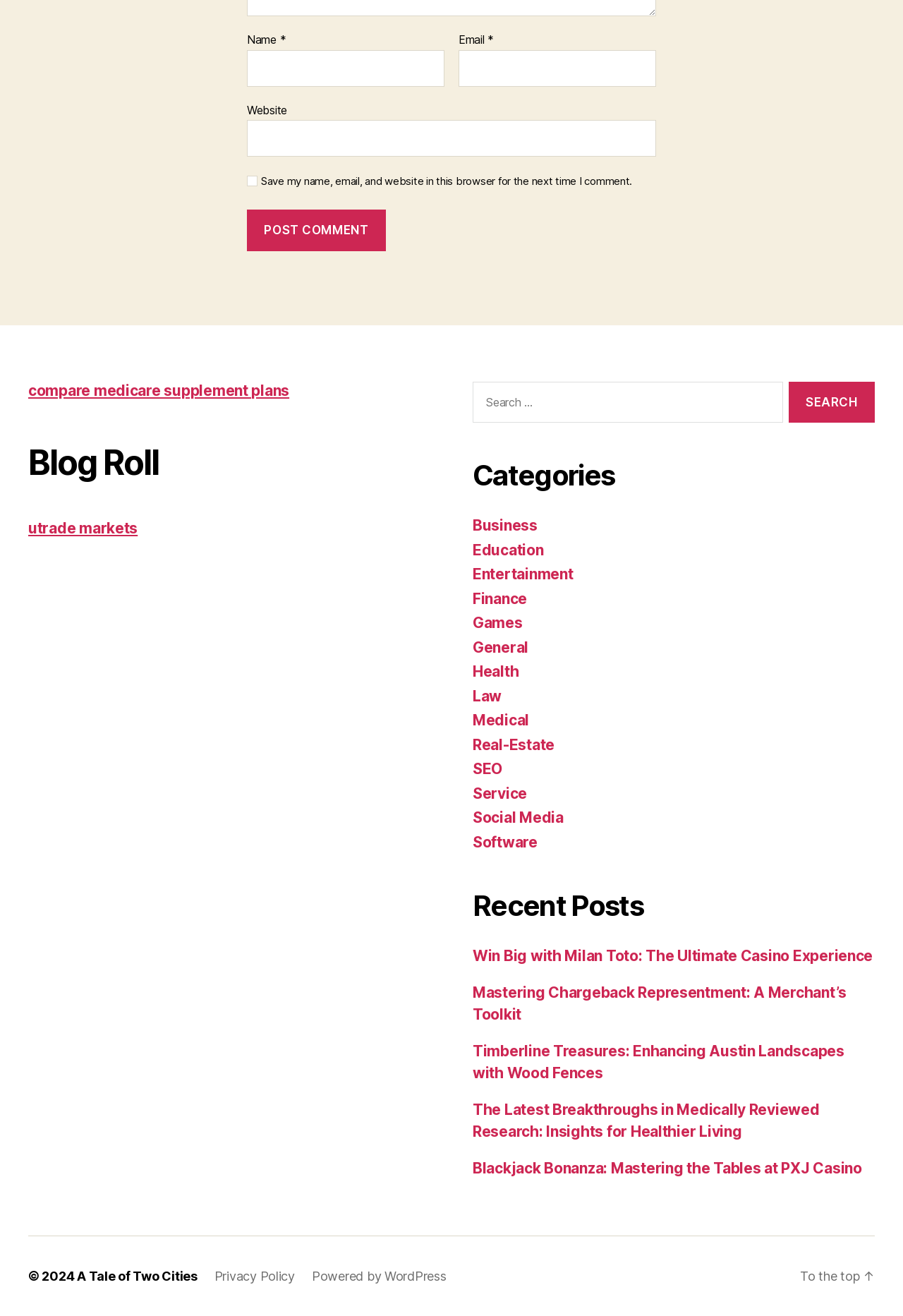What is the category of the post 'Win Big with Milan Toto: The Ultimate Casino Experience'?
Using the information from the image, give a concise answer in one word or a short phrase.

Entertainment